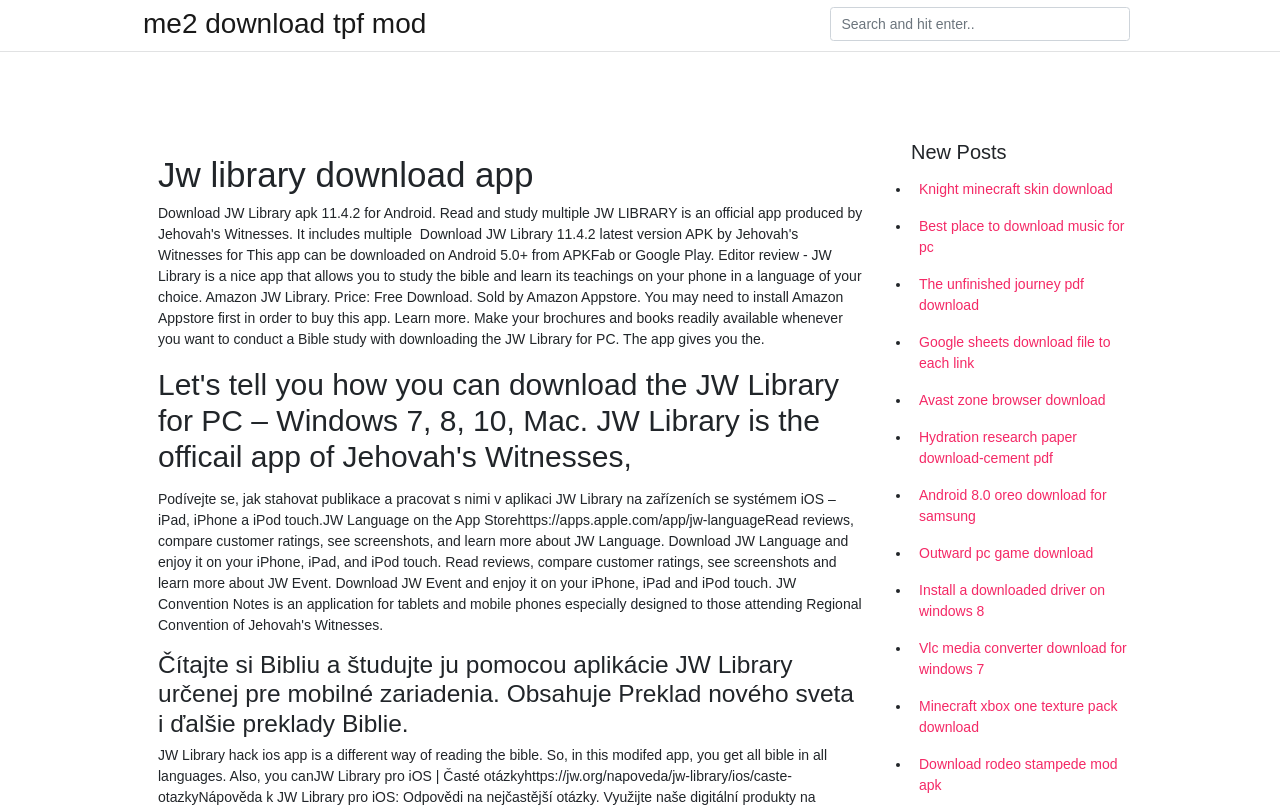Please identify the bounding box coordinates of the area I need to click to accomplish the following instruction: "Search for something".

[0.648, 0.009, 0.883, 0.05]